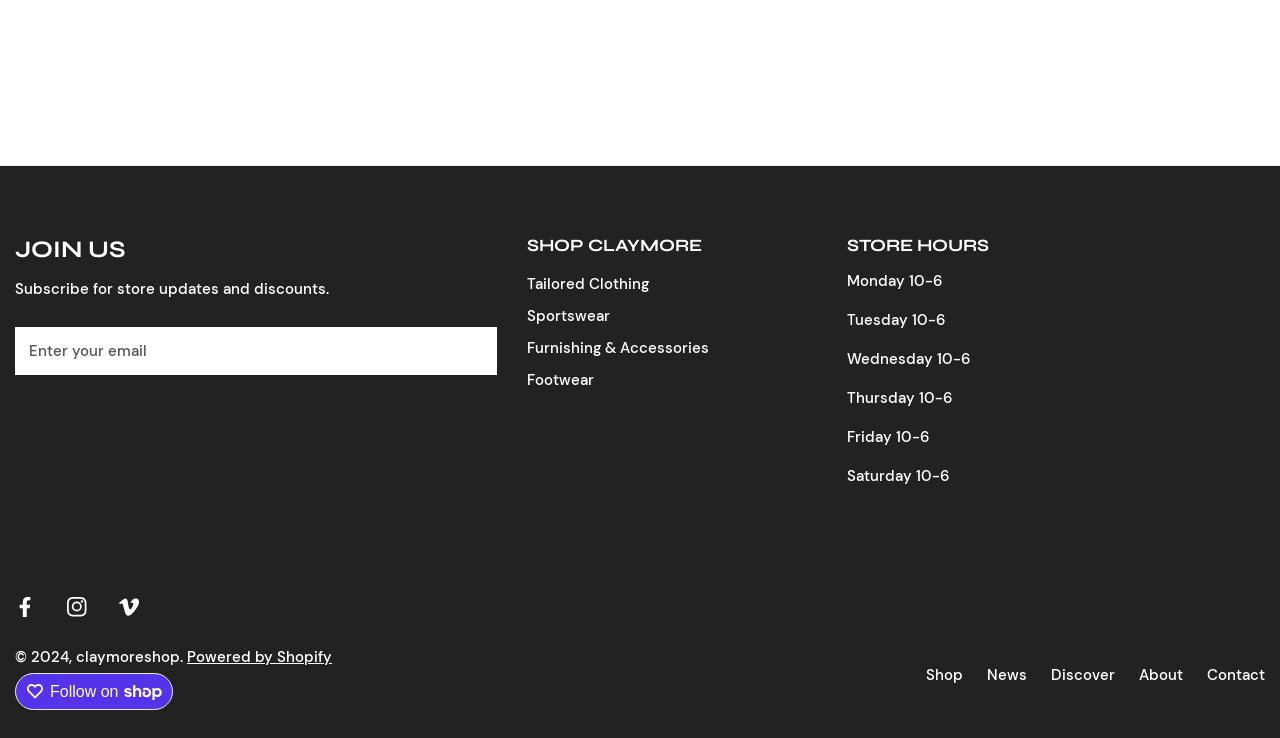Please find the bounding box coordinates of the element's region to be clicked to carry out this instruction: "Follow on Shop".

[0.012, 0.911, 0.135, 0.962]